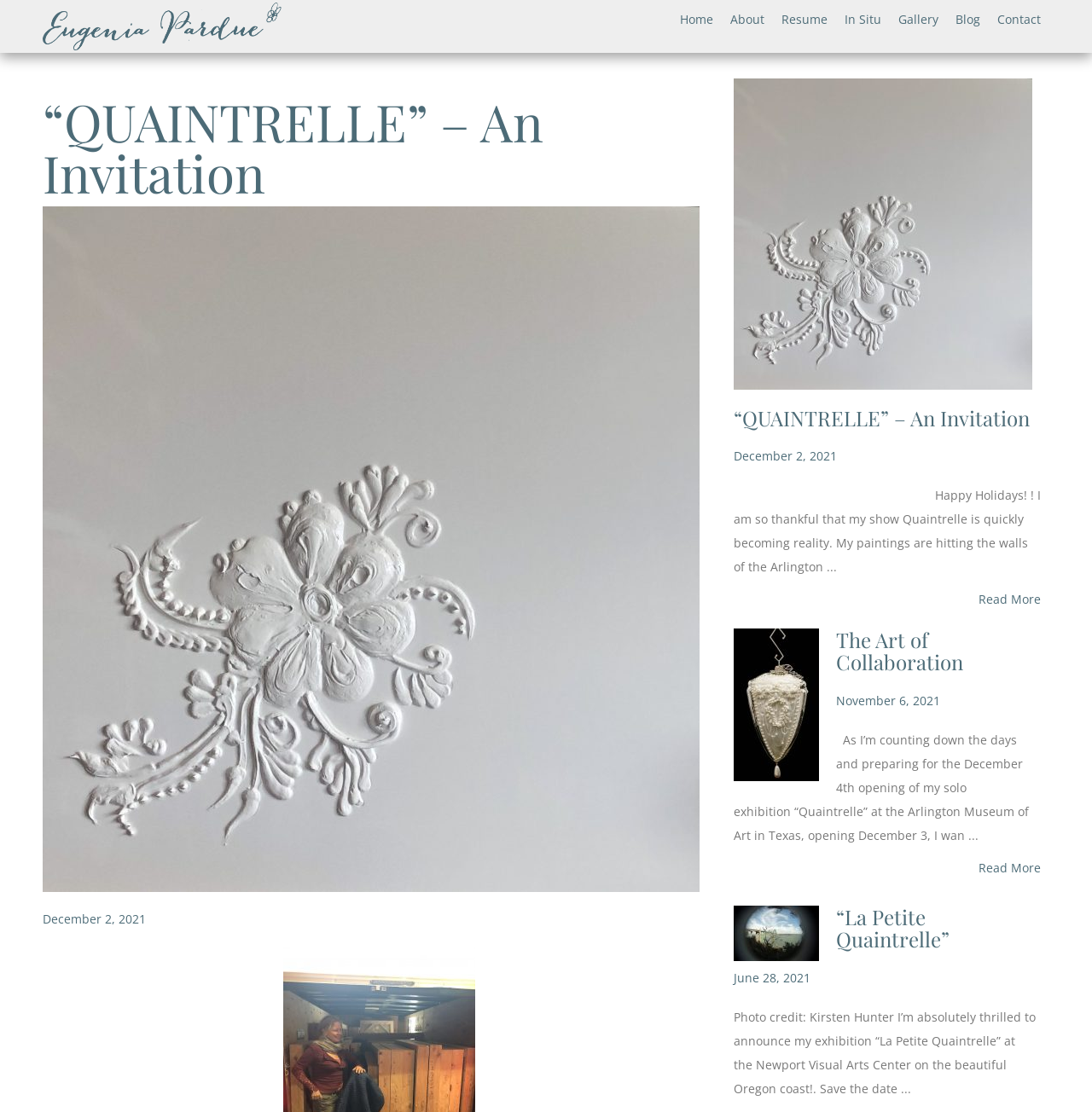Find the bounding box coordinates of the element to click in order to complete this instruction: "Read the blog post titled '“QUAINTRELLE” – An Invitation'". The bounding box coordinates must be four float numbers between 0 and 1, denoted as [left, top, right, bottom].

[0.672, 0.202, 0.945, 0.216]